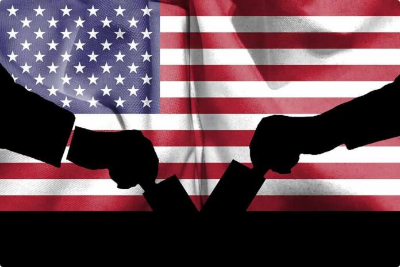What is the theme evoked by the image?
Provide a fully detailed and comprehensive answer to the question.

The image evokes themes of patriotism and political discourse, as the American flag is prominently featured, and the gesture of the hands suggests a clash of ideas or a call to action, which is relevant to political elections and discussions.